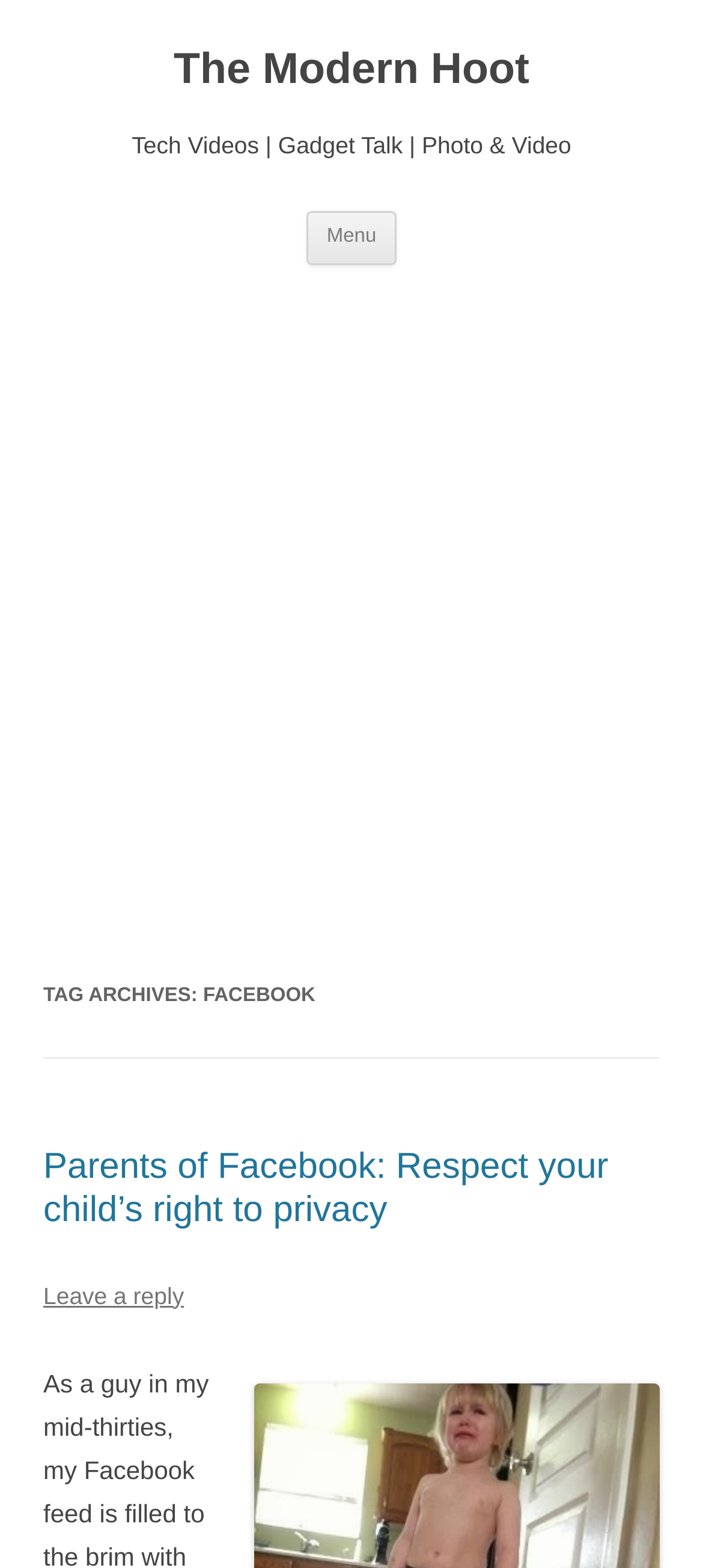Find the bounding box coordinates corresponding to the UI element with the description: "The Modern Hoot". The coordinates should be formatted as [left, top, right, bottom], with values as floats between 0 and 1.

[0.247, 0.028, 0.753, 0.063]